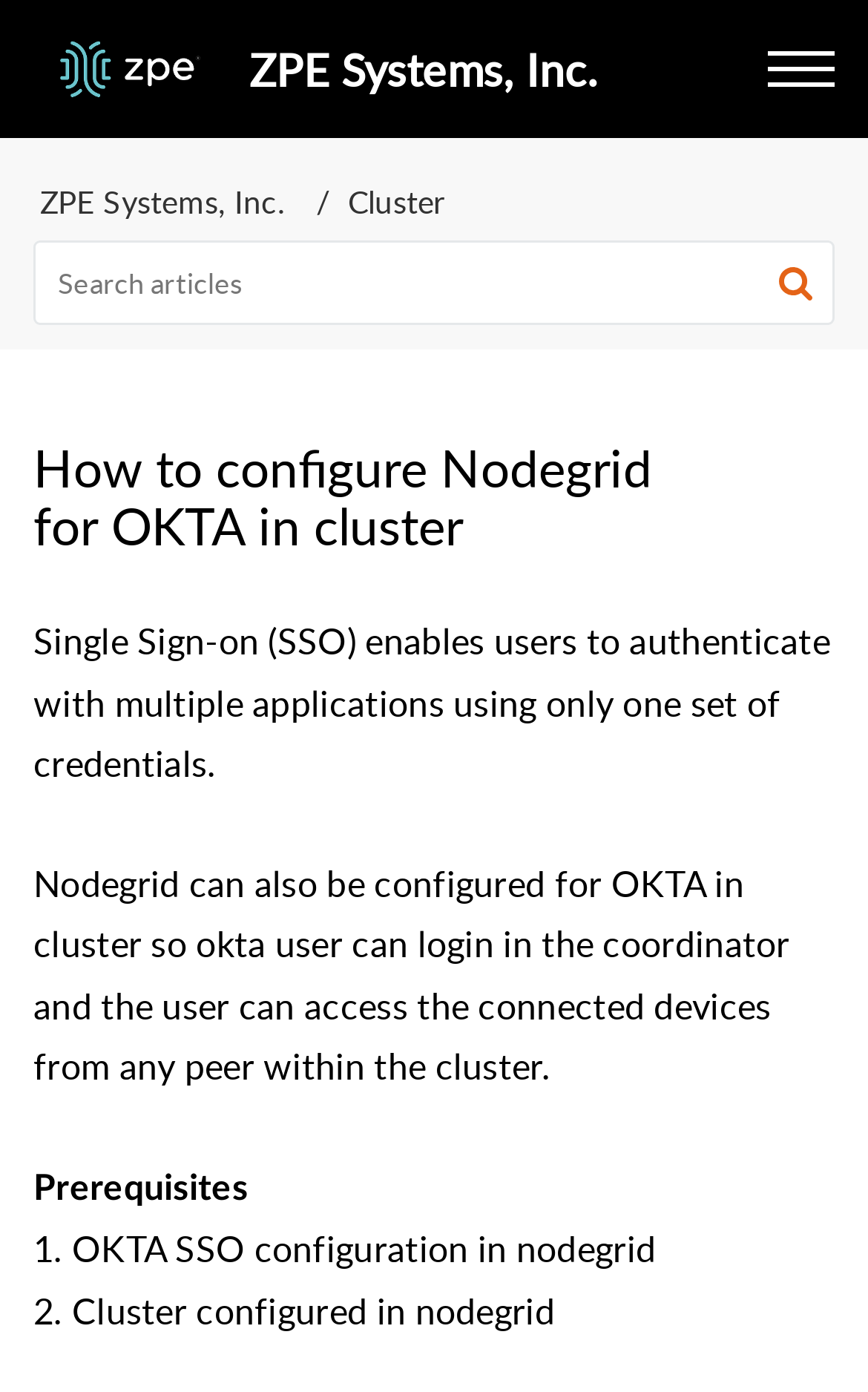Identify the bounding box of the HTML element described as: "ZPE Systems, Inc.".

[0.046, 0.13, 0.327, 0.16]